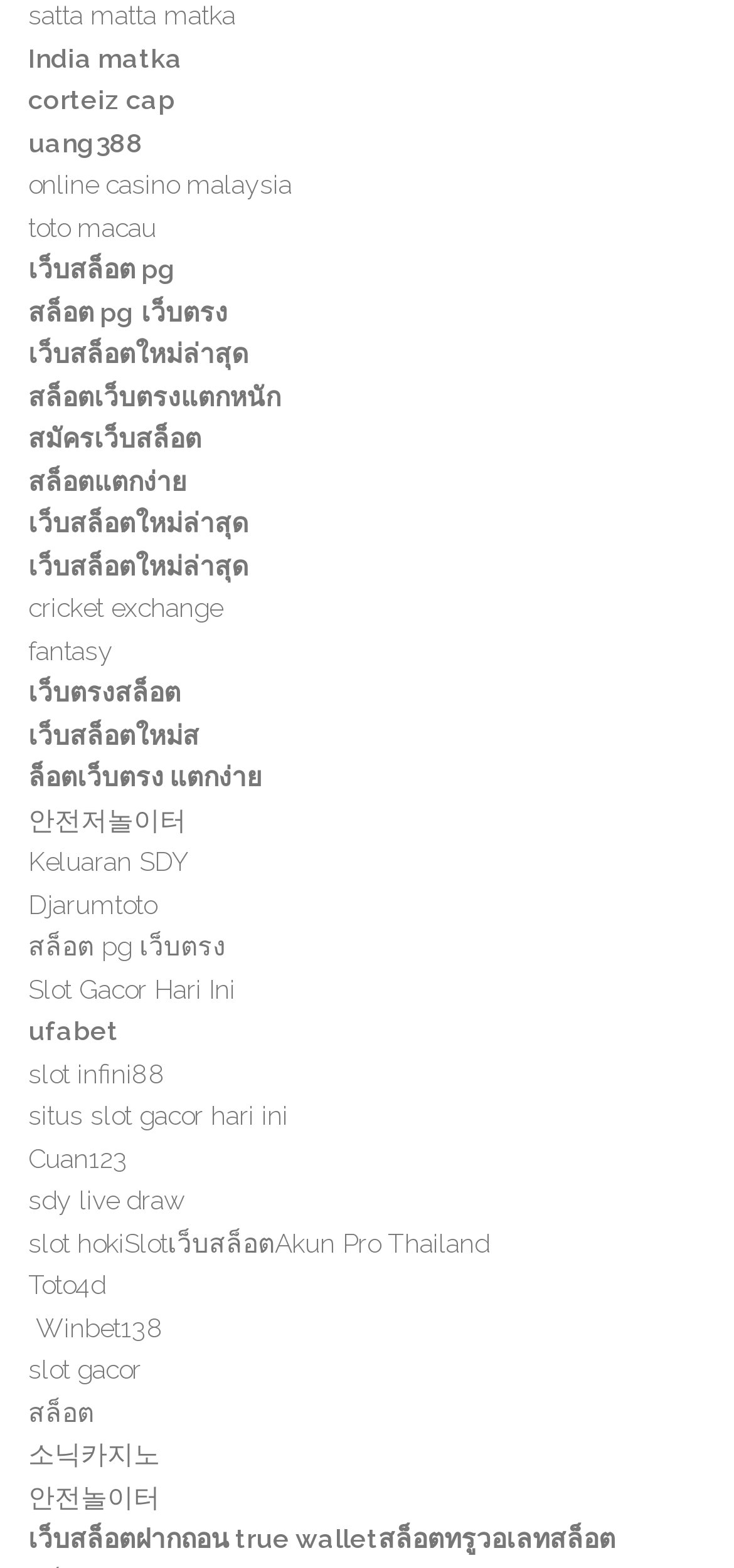Please identify the bounding box coordinates of the element's region that I should click in order to complete the following instruction: "Click the 'satta matta matka' link". The bounding box coordinates consist of four float numbers between 0 and 1, i.e., [left, top, right, bottom].

[0.038, 0.0, 0.321, 0.02]